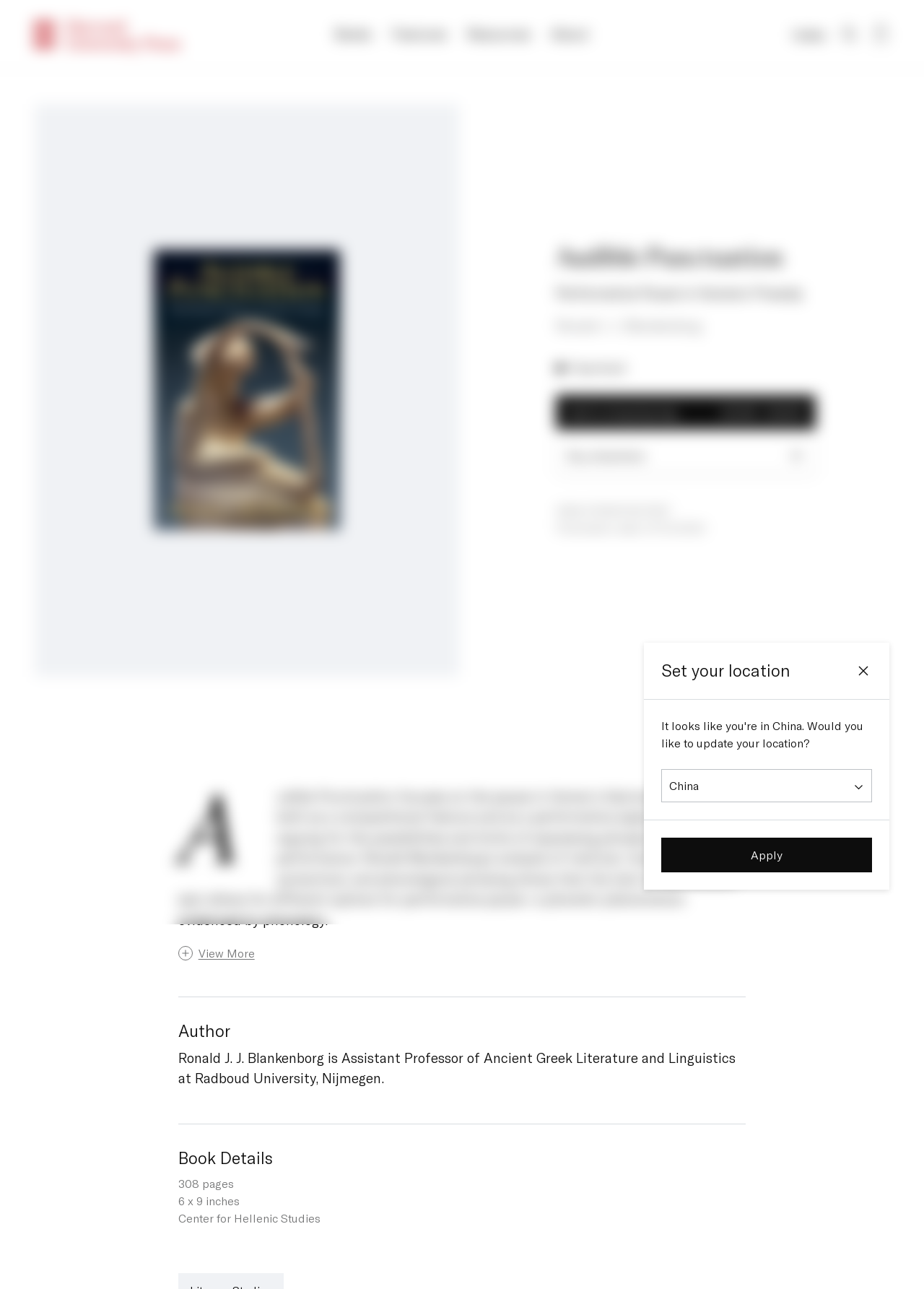Please respond to the question using a single word or phrase:
What is the title of the book?

Audible Punctuation